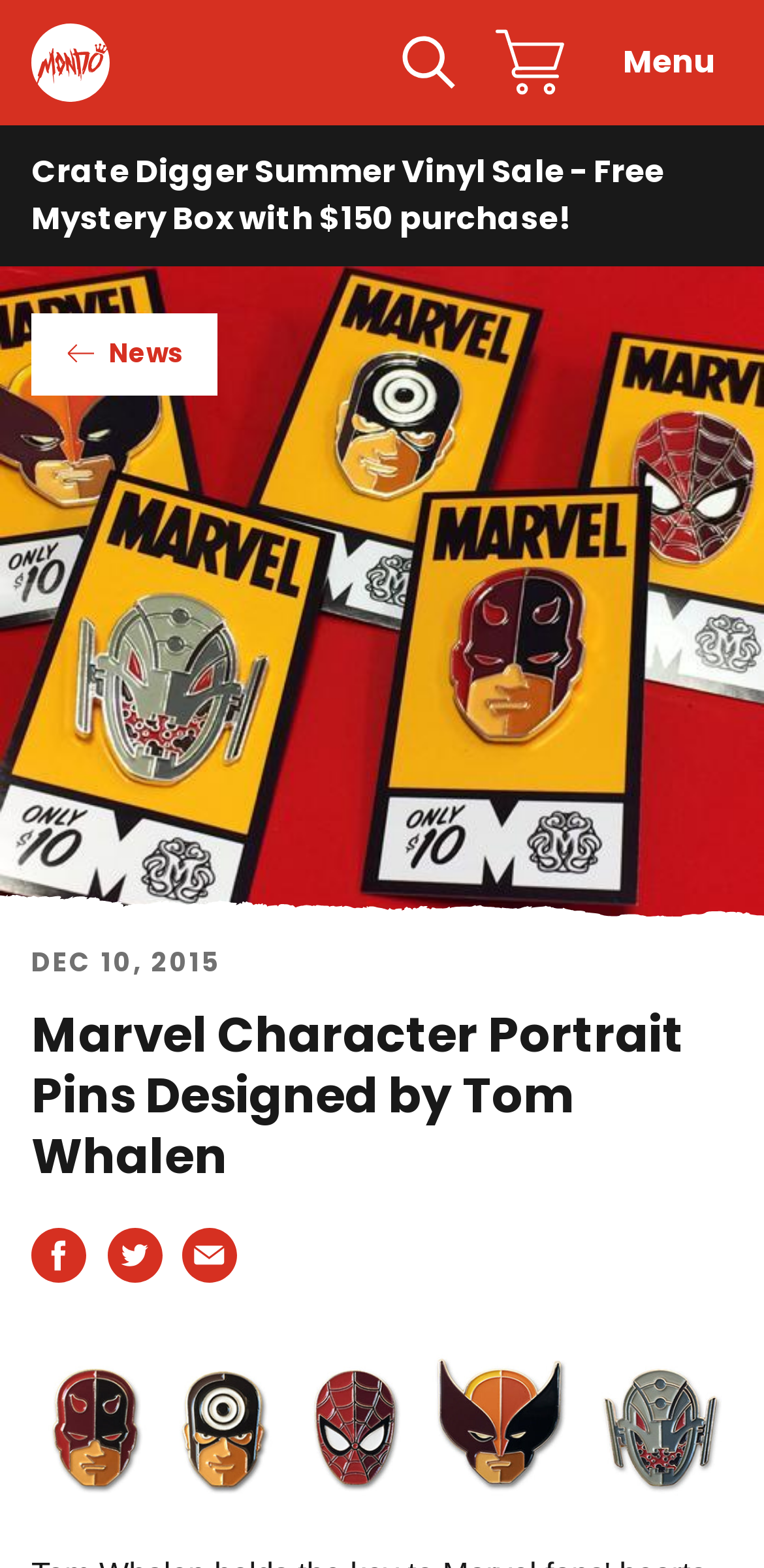Please provide the bounding box coordinates for the UI element as described: "parent_node: Offers aria-label="Offers"". The coordinates must be four floats between 0 and 1, represented as [left, top, right, bottom].

None